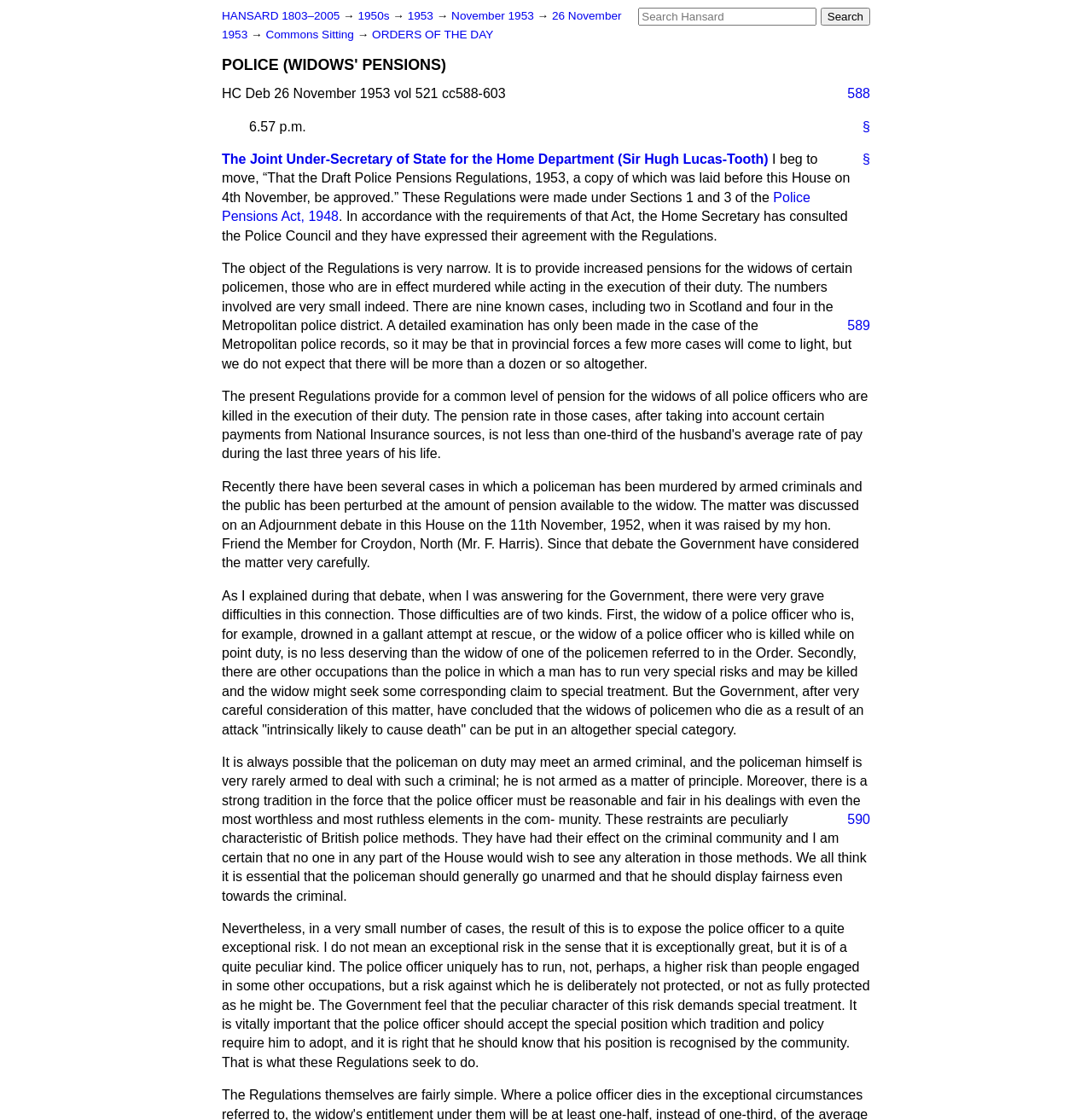Locate the bounding box coordinates of the area where you should click to accomplish the instruction: "View Commons Sitting".

[0.243, 0.025, 0.327, 0.037]